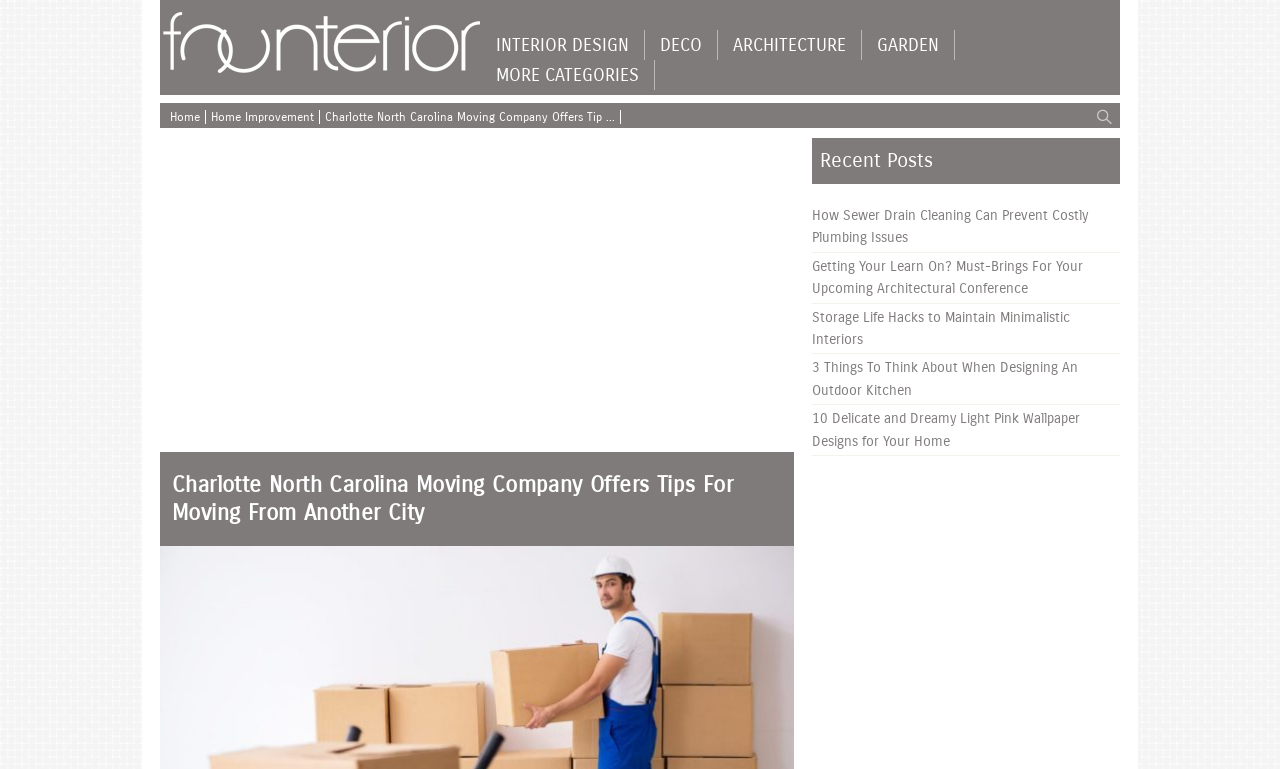Identify the bounding box coordinates for the element you need to click to achieve the following task: "Visit the Home Improvement page". The coordinates must be four float values ranging from 0 to 1, formatted as [left, top, right, bottom].

[0.165, 0.143, 0.25, 0.161]